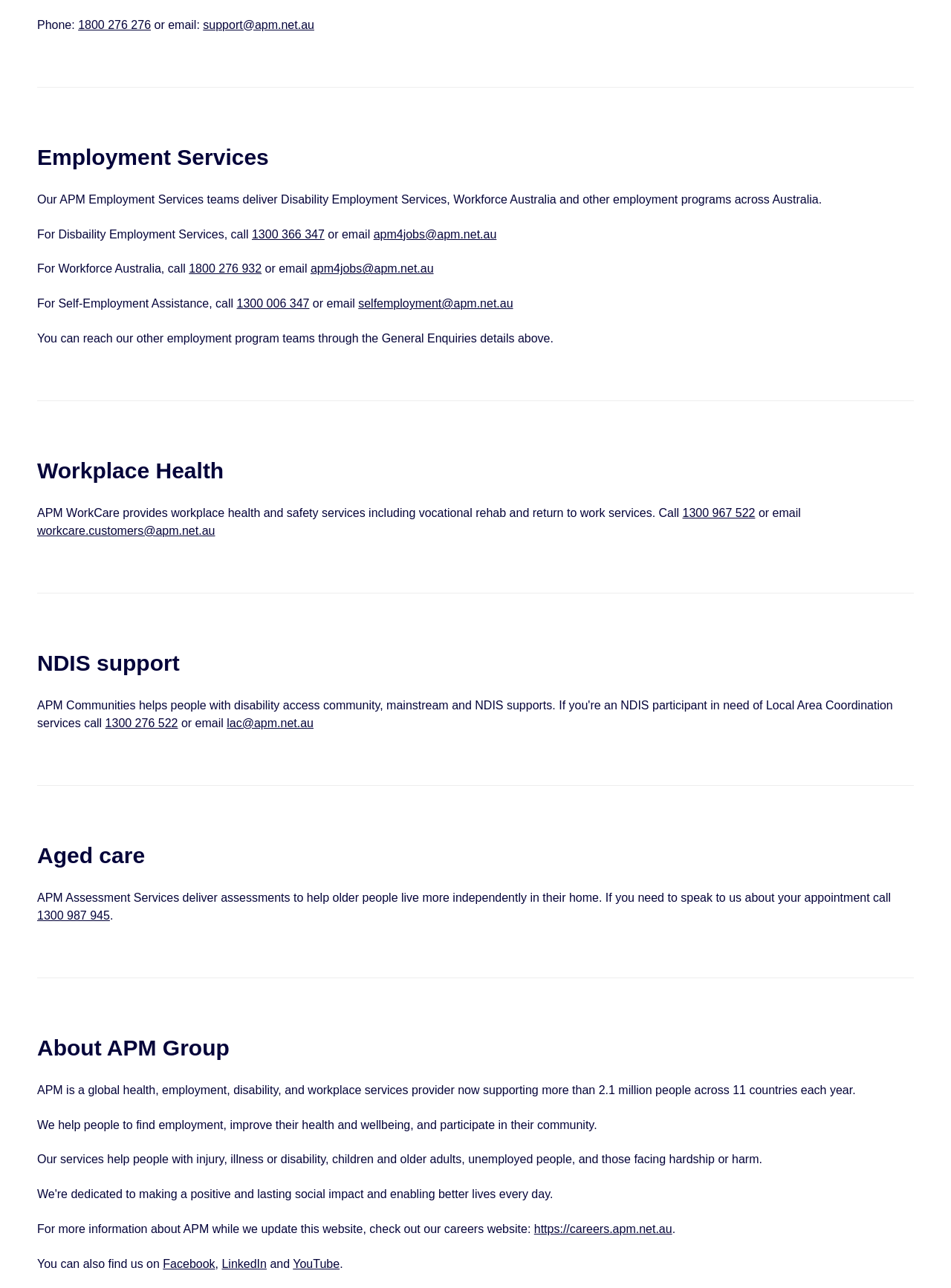Bounding box coordinates are specified in the format (top-left x, top-left y, bottom-right x, bottom-right y). All values are floating point numbers bounded between 0 and 1. Please provide the bounding box coordinate of the region this sentence describes: YouTube

[0.308, 0.976, 0.357, 0.986]